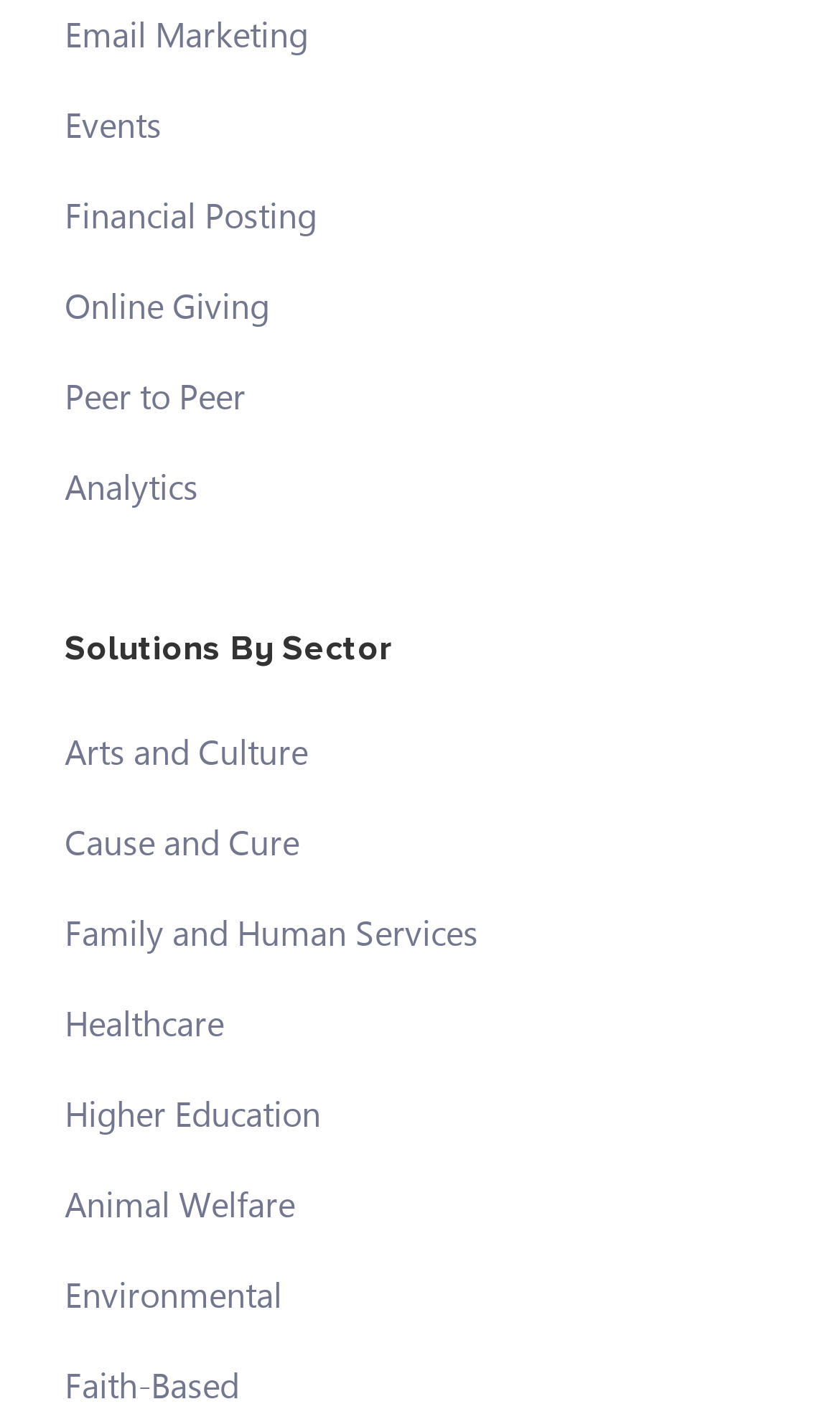Locate the bounding box coordinates of the item that should be clicked to fulfill the instruction: "Learn about Financial Posting".

[0.077, 0.135, 0.377, 0.166]